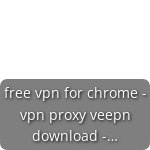What is the cost of the VPN service?
Give a detailed and exhaustive answer to the question.

The graphic promotes a free VPN service, indicating that users do not need to make any upfront payments to access the service, making it a cost-effective solution for individuals seeking online security.